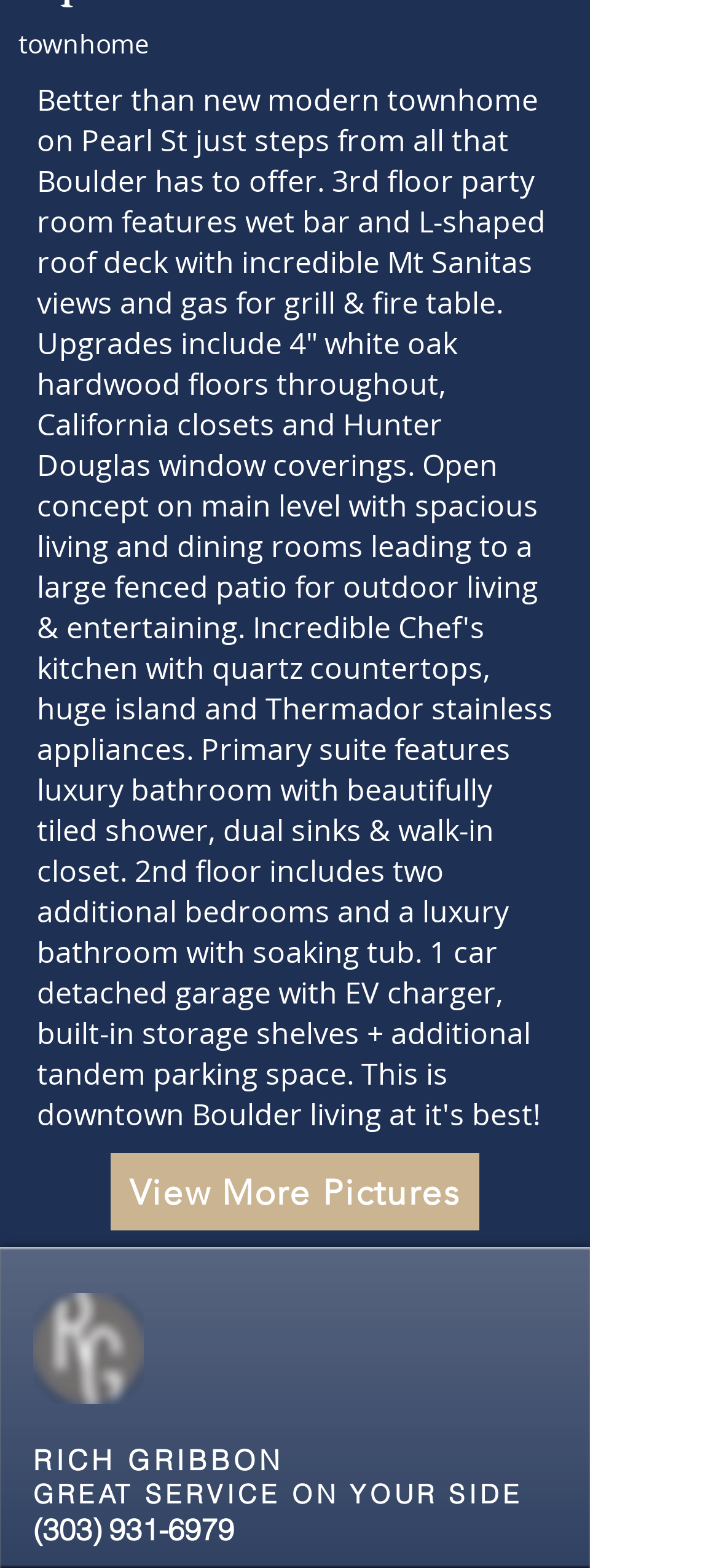What is the name of the real estate agent?
Respond to the question with a single word or phrase according to the image.

Rich Gribbon